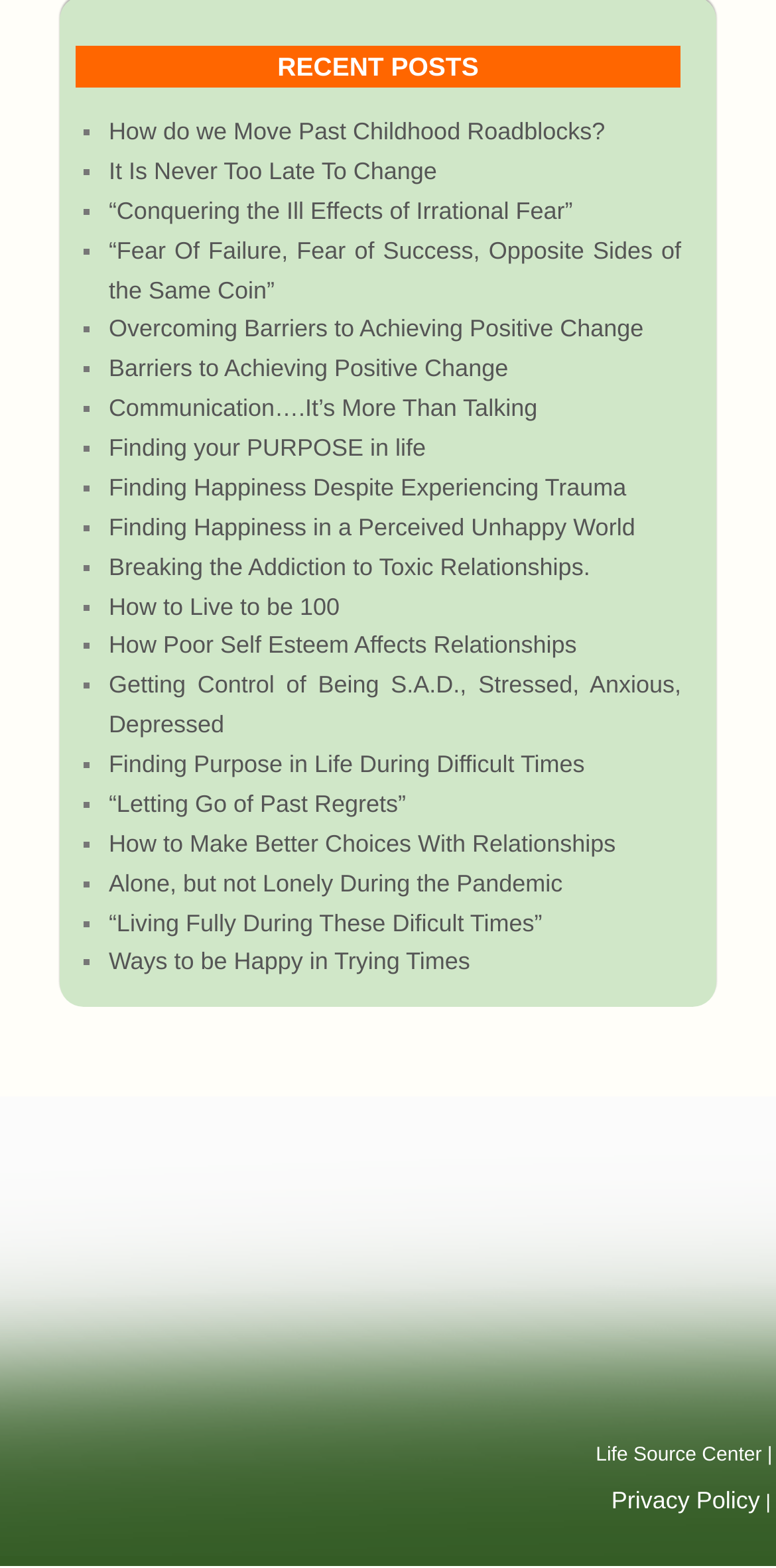Please specify the bounding box coordinates of the area that should be clicked to accomplish the following instruction: "View the post 'Breaking the Addiction to Toxic Relationships.'". The coordinates should consist of four float numbers between 0 and 1, i.e., [left, top, right, bottom].

[0.14, 0.352, 0.76, 0.37]